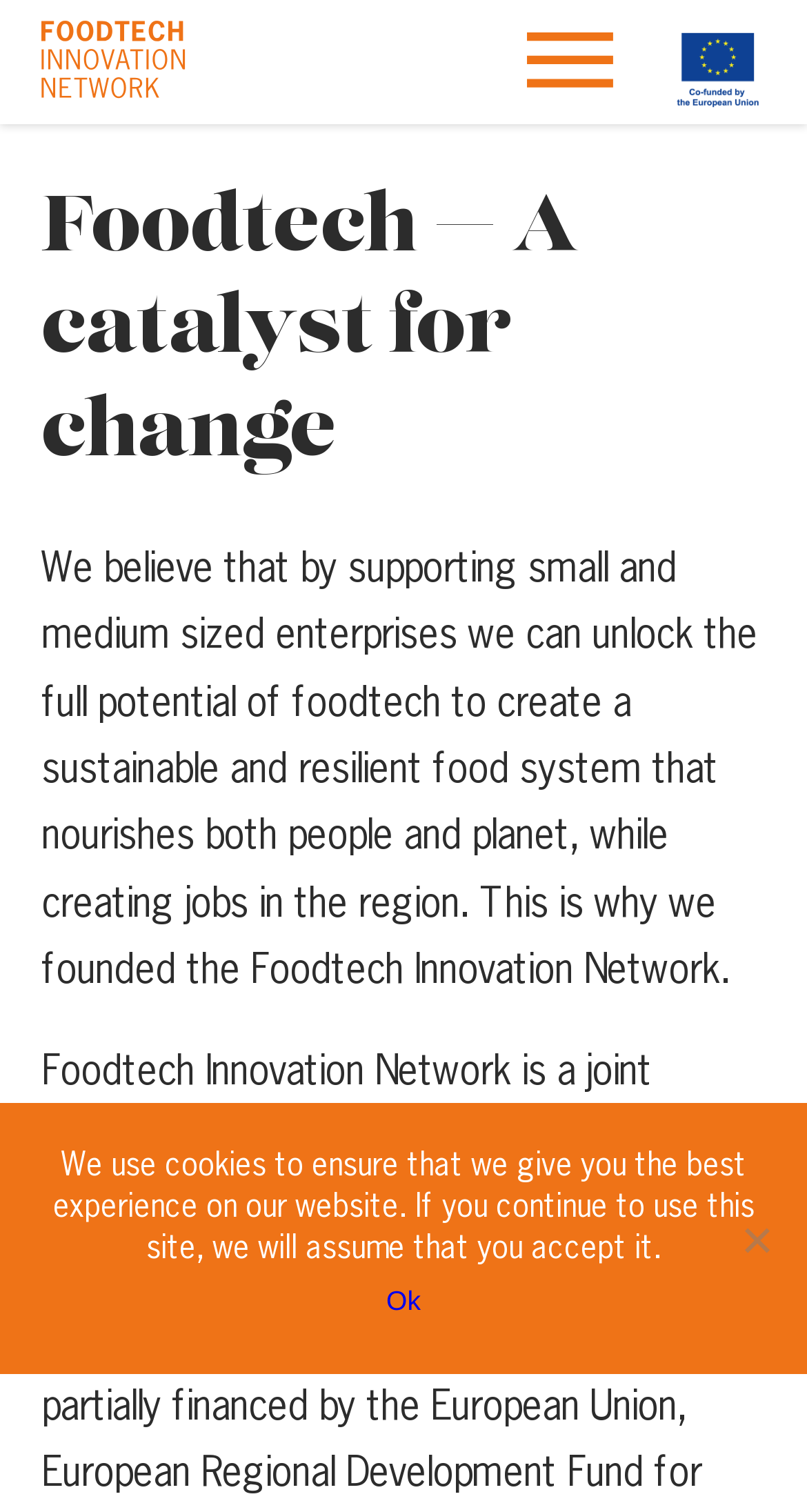What is the main goal of the Foodtech Innovation Network?
Using the visual information from the image, give a one-word or short-phrase answer.

Nourish people and planet